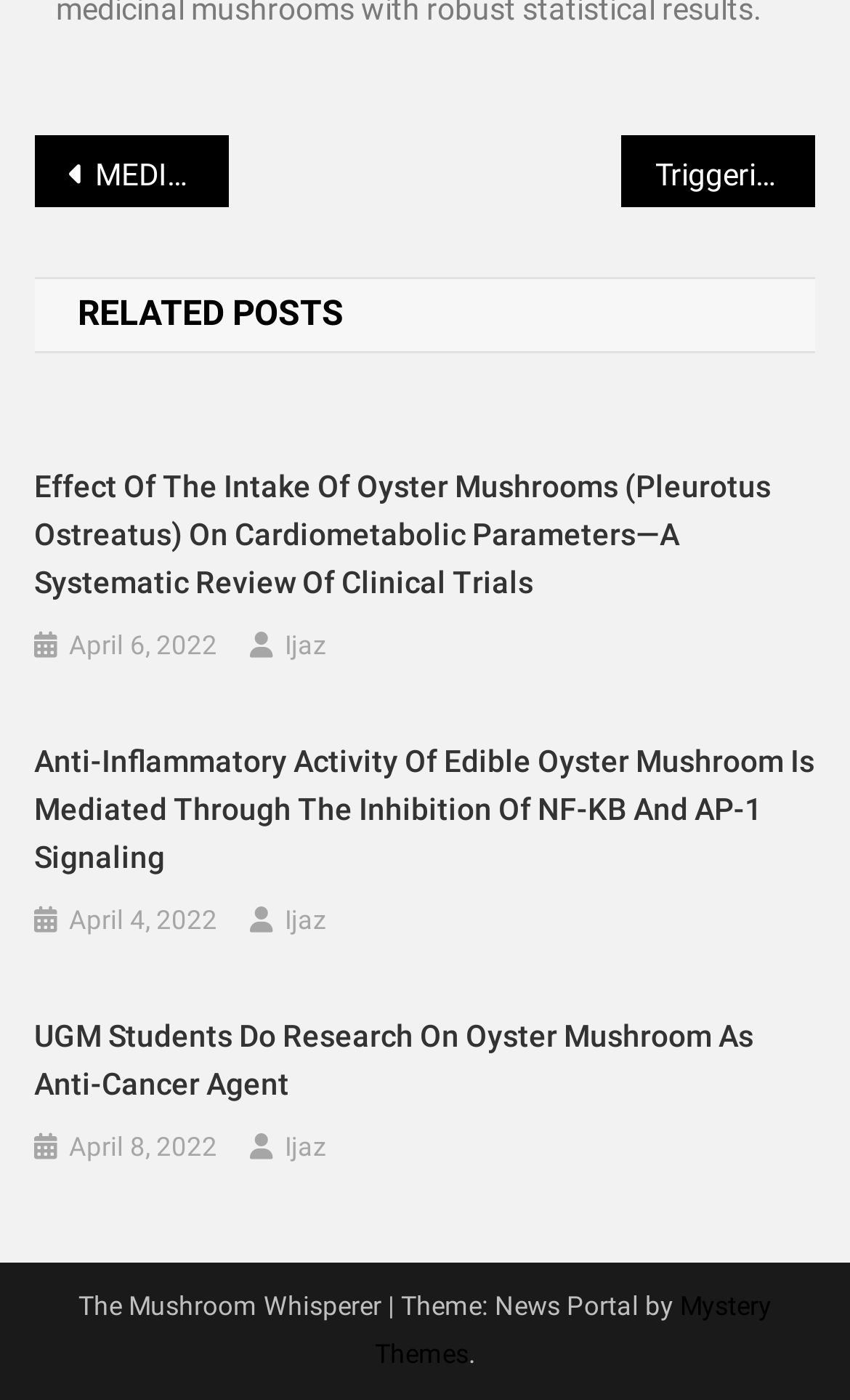What is the theme of the website?
Look at the image and answer the question with a single word or phrase.

News Portal